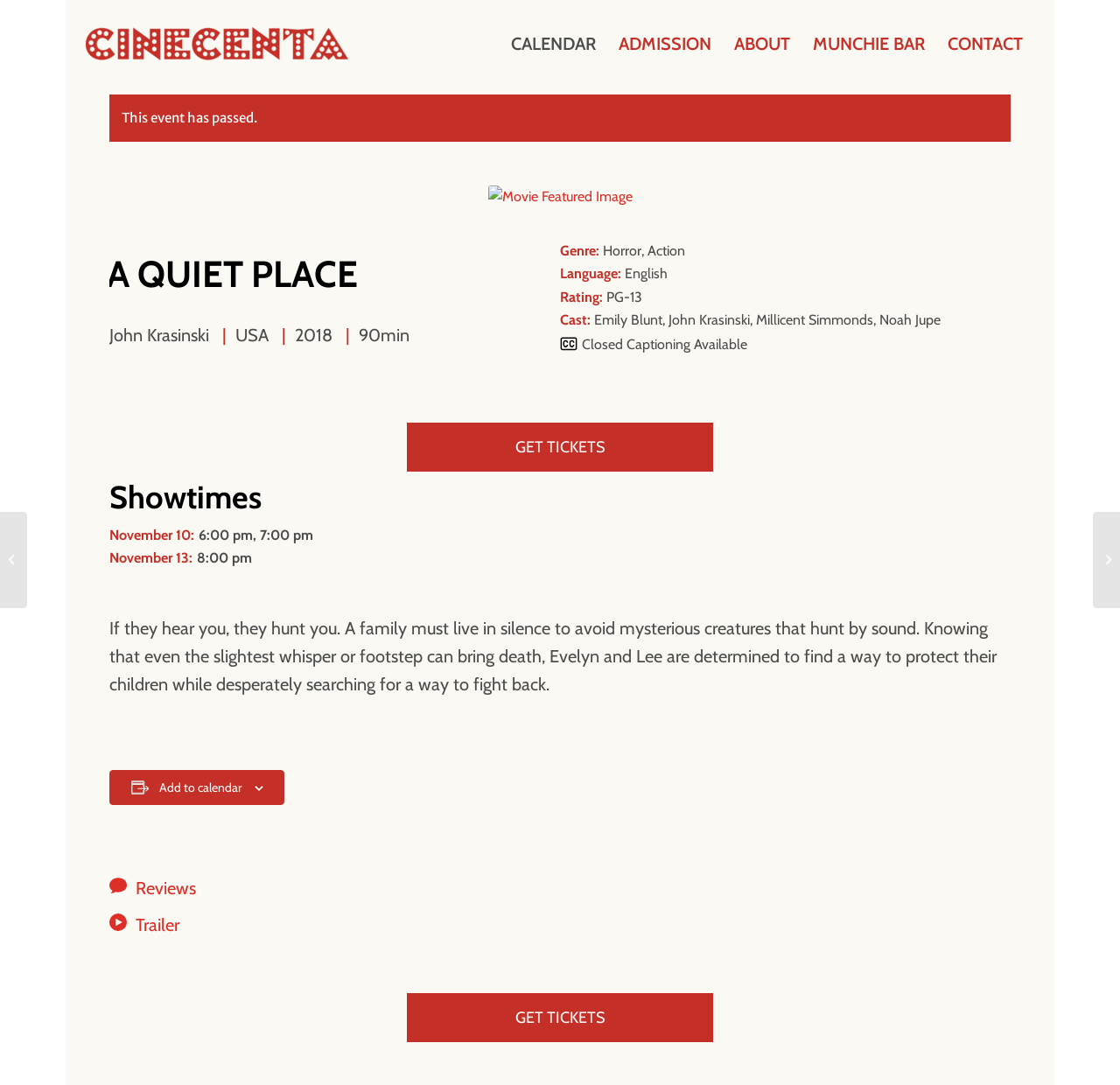Describe all the key features and sections of the webpage thoroughly.

This webpage is about a movie, "A Quiet Place", and appears to be a page on a cinema's website. At the top, there is a menu bar with five menu items: "CALENDAR", "ADMISSION", "ABOUT", "MUNCHIE BAR", and "CONTACT". Below the menu bar, there is a notification that "This event has passed".

The main content of the page is divided into two sections. On the left, there is a movie poster with an image and a heading "A QUIET PLACE". Below the heading, there are details about the movie, including the director, country of origin, release year, duration, genre, language, rating, and cast.

On the right, there is a section with showtimes for the movie, listing dates and times. Below the showtimes, there is a brief summary of the movie's plot. There are also links to "Add to calendar", "Reviews", and "Trailer" for the movie.

At the bottom of the page, there are two calls-to-action: "GET TICKETS" and another "GET TICKETS" button. There are also two links to other movies, "A Quiet Place Part II" and "Wife of a Spy", which appear to be related recommendations.

Throughout the page, there are several images, including the movie poster, a "Cinecenta" logo at the top, and icons for the "Add to calendar" and "GET TICKETS" buttons.